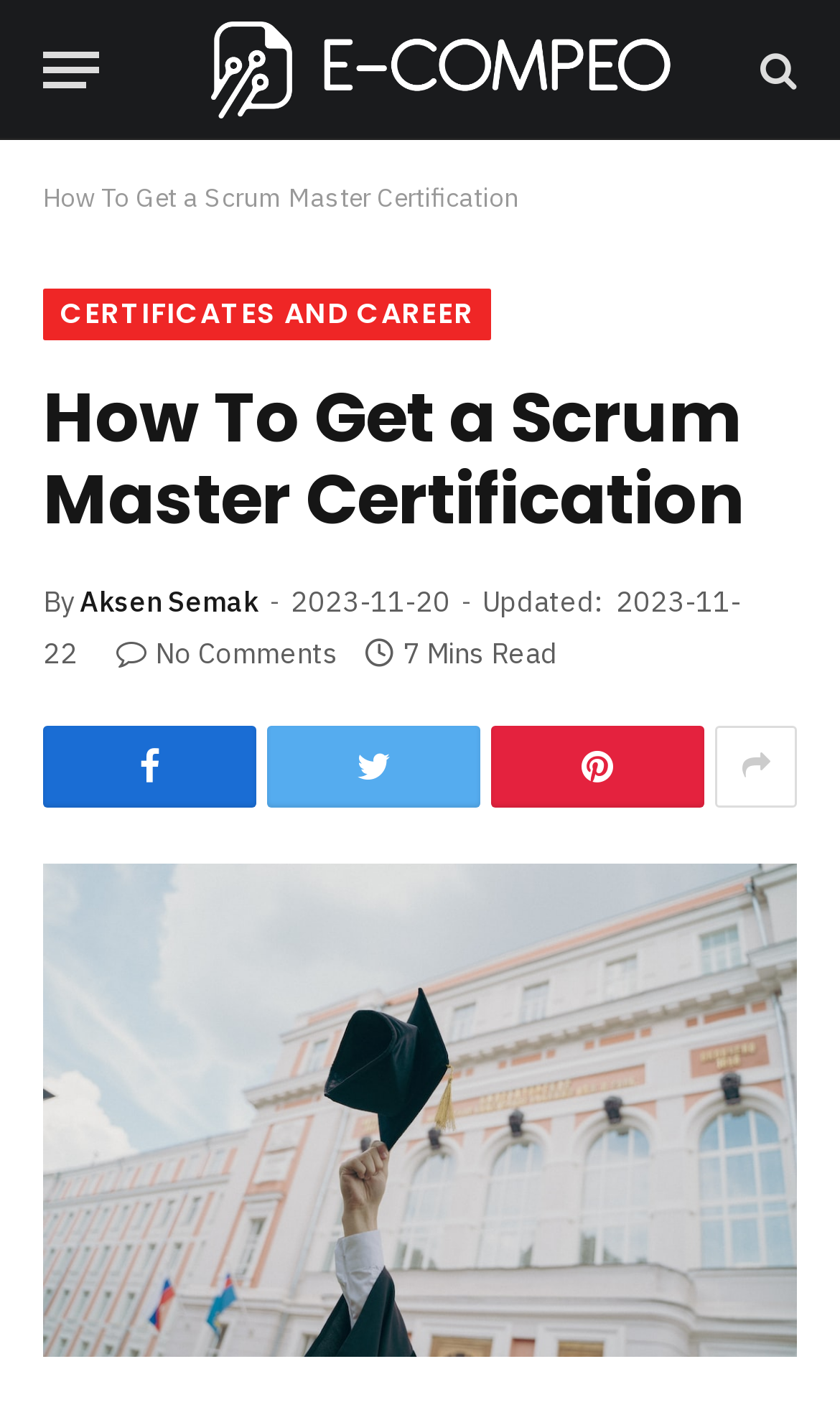What is the author of the article?
Give a detailed and exhaustive answer to the question.

The author of the article can be found by looking at the text 'By' followed by the author's name, which is 'Aksen Semak'.